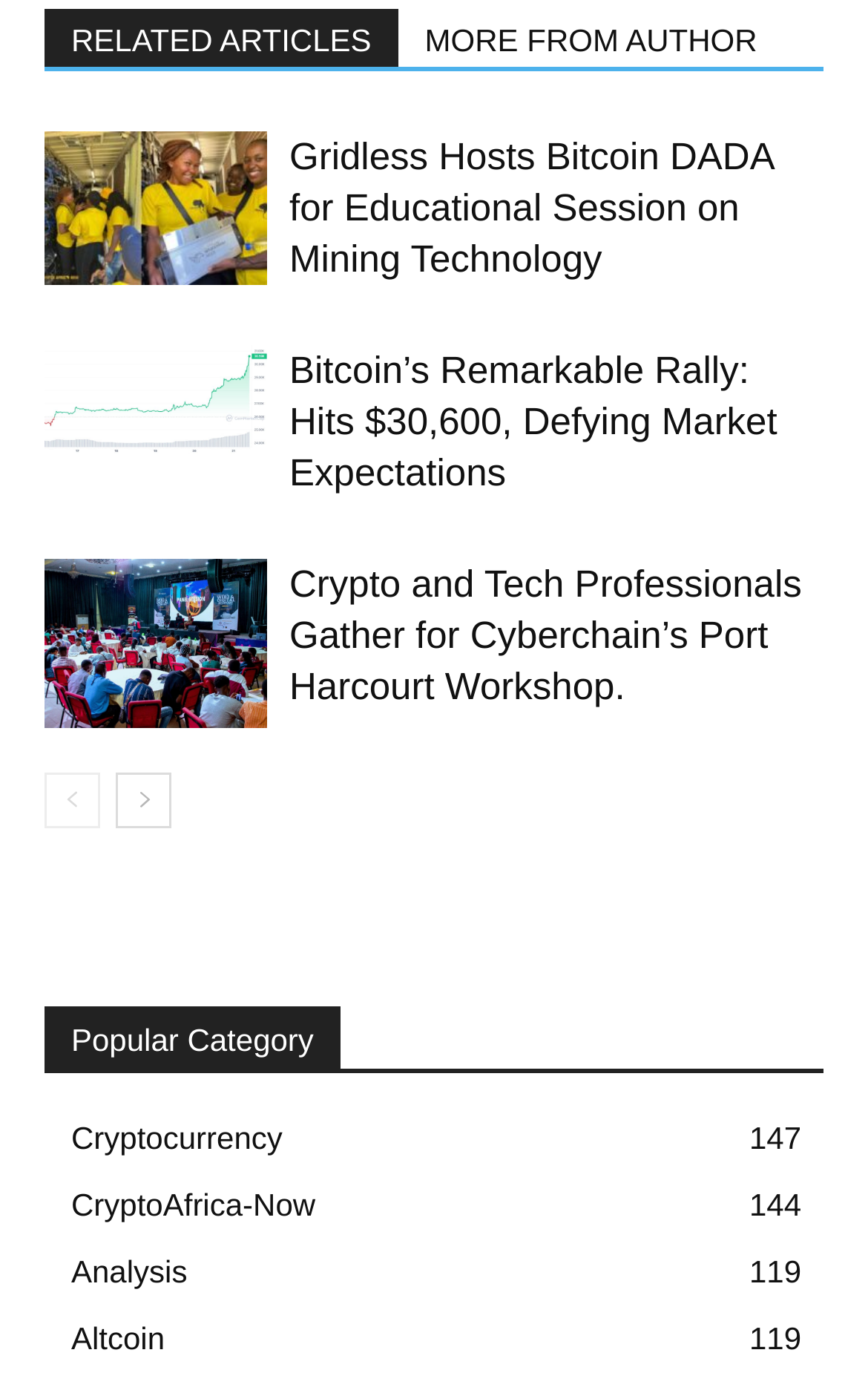Please give a succinct answer to the question in one word or phrase:
How many categories are listed under 'Popular Category'?

4